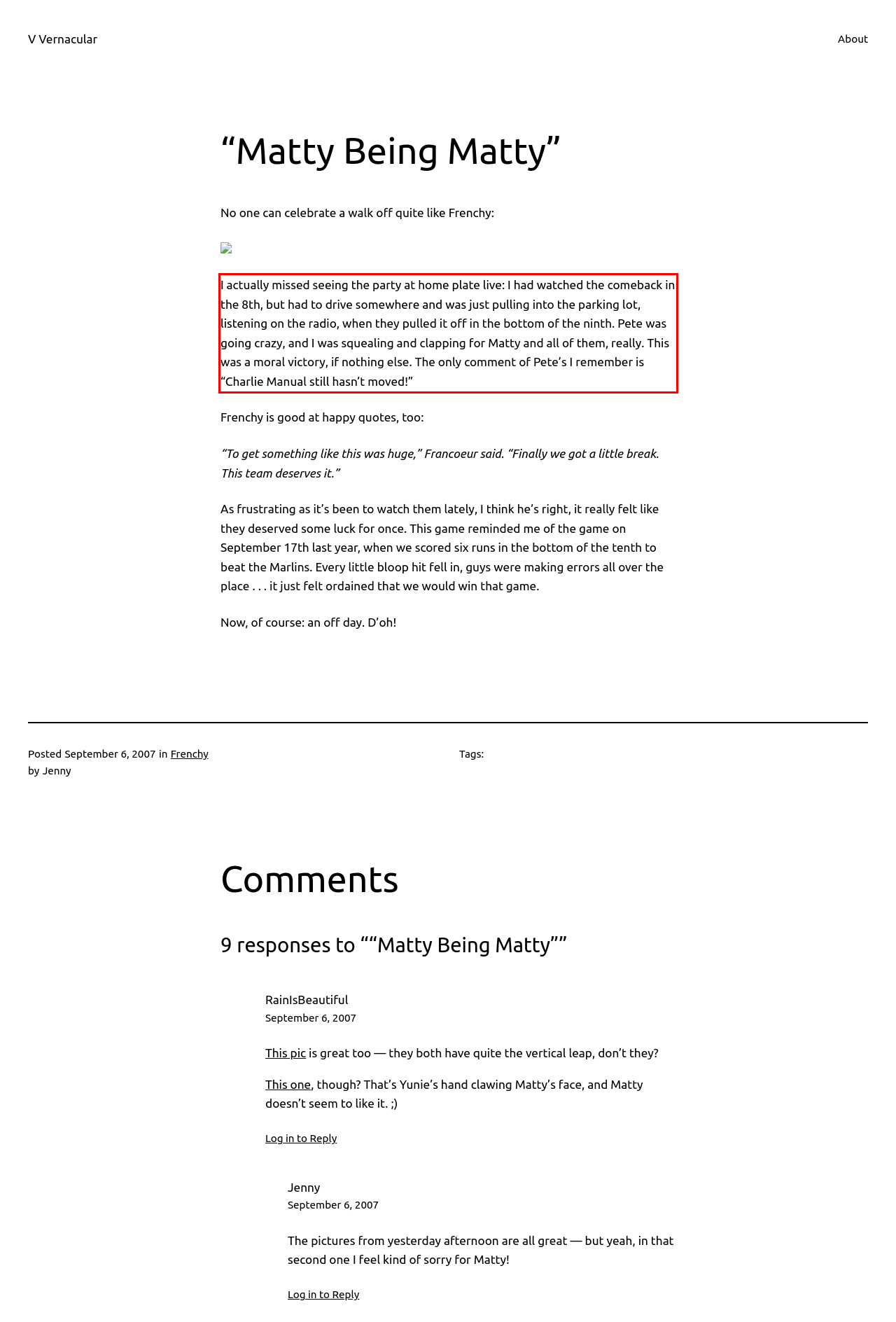Using the webpage screenshot, recognize and capture the text within the red bounding box.

I actually missed seeing the party at home plate live: I had watched the comeback in the 8th, but had to drive somewhere and was just pulling into the parking lot, listening on the radio, when they pulled it off in the bottom of the ninth. Pete was going crazy, and I was squealing and clapping for Matty and all of them, really. This was a moral victory, if nothing else. The only comment of Pete’s I remember is “Charlie Manual still hasn’t moved!”